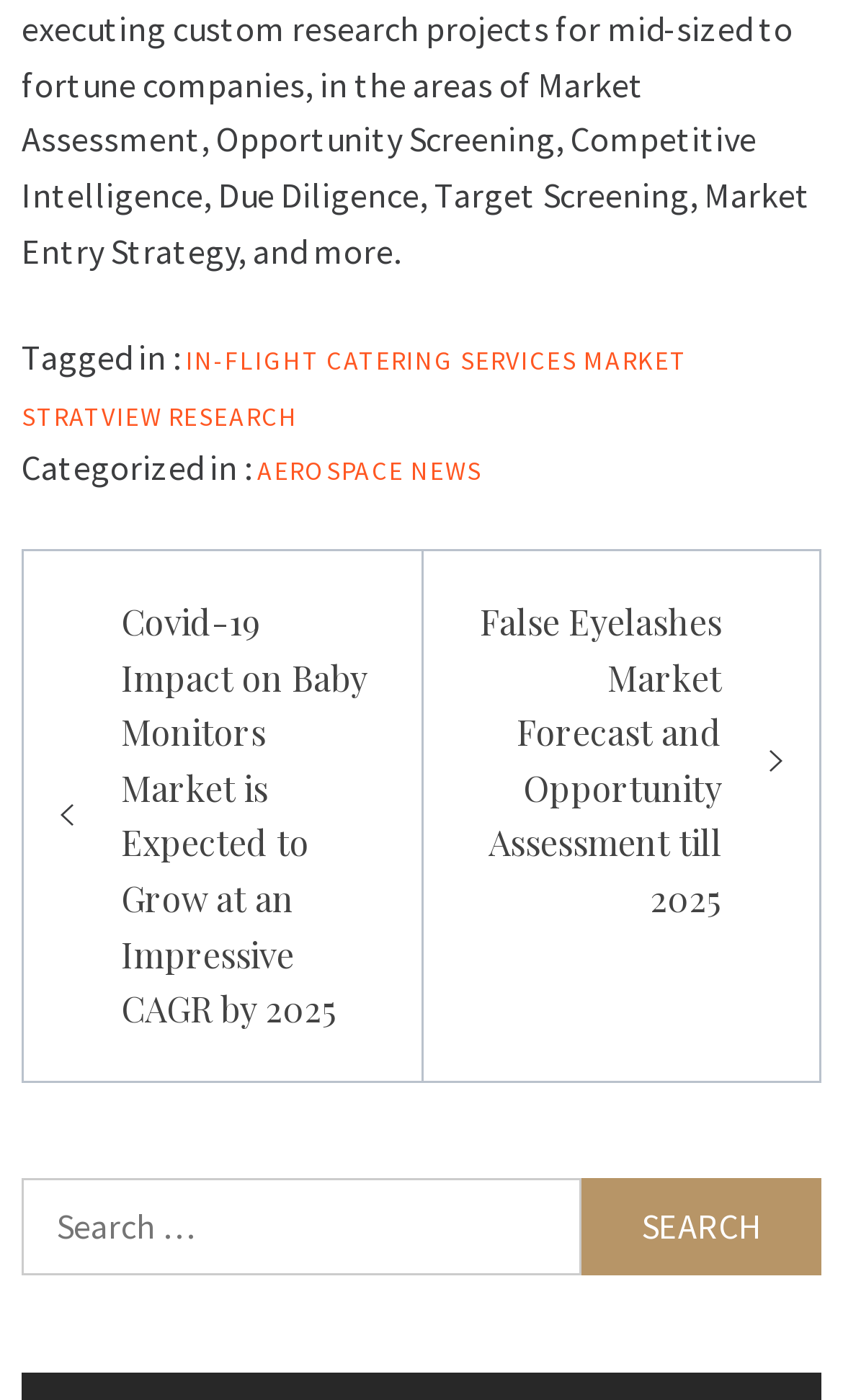Specify the bounding box coordinates (top-left x, top-left y, bottom-right x, bottom-right y) of the UI element in the screenshot that matches this description: Aerospace

[0.305, 0.325, 0.479, 0.348]